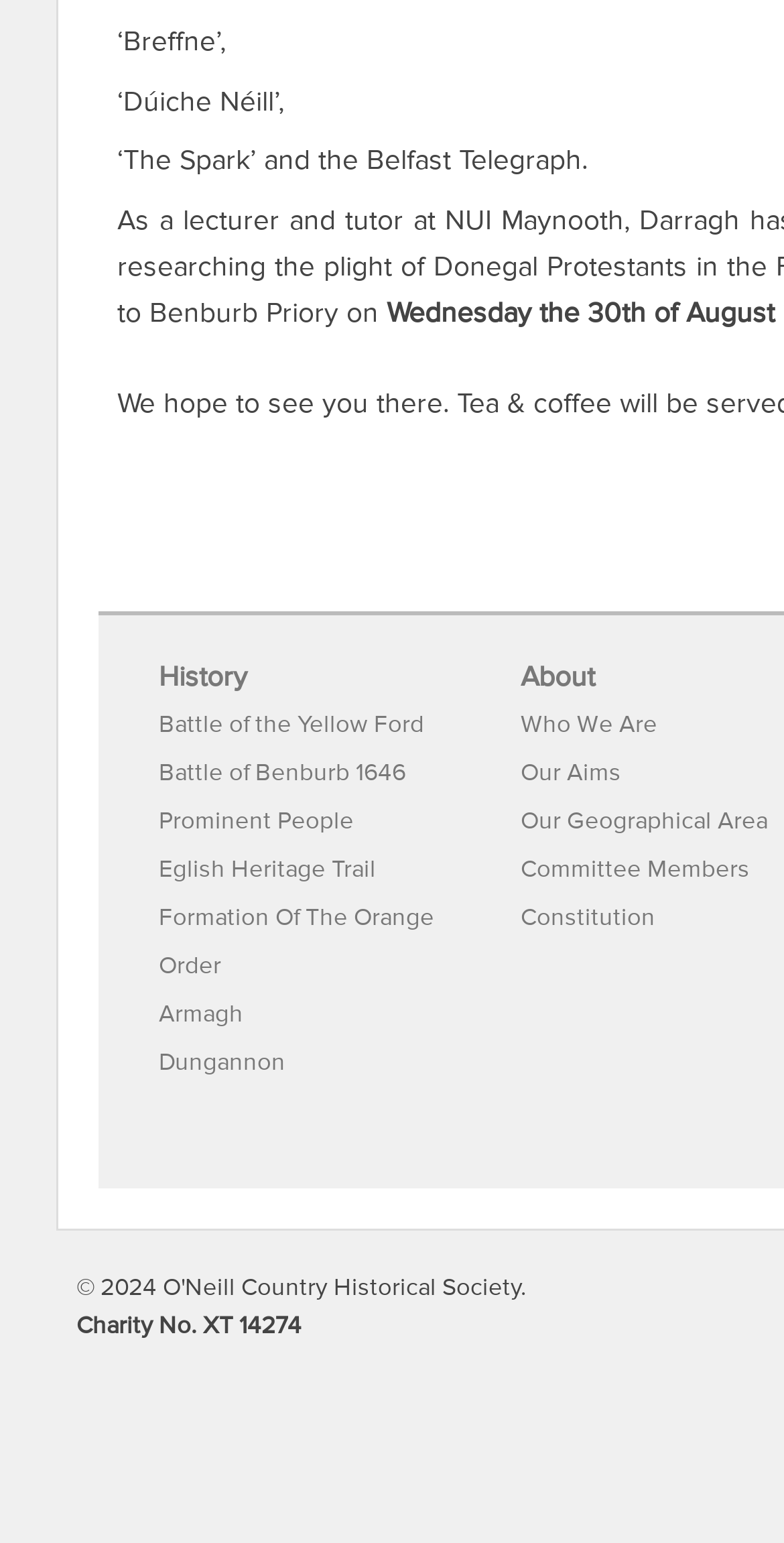How many sections are there on the webpage?
Provide a one-word or short-phrase answer based on the image.

2